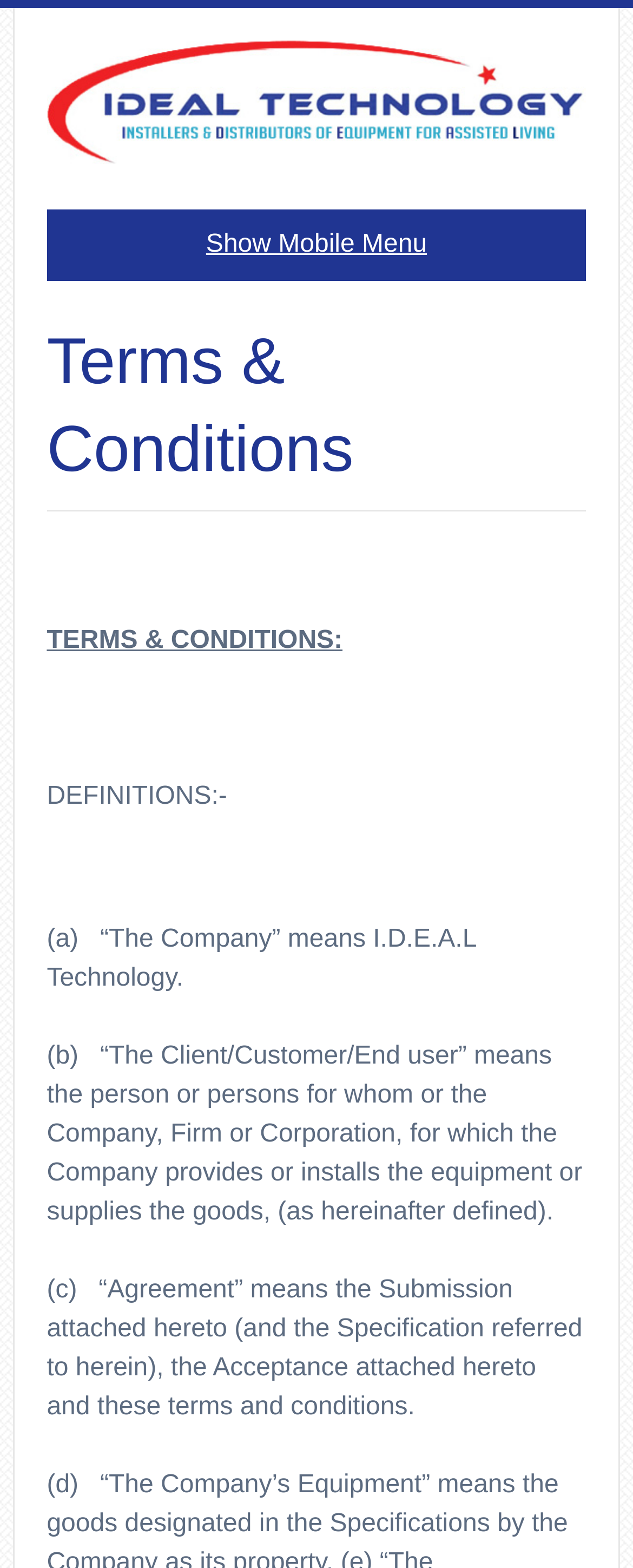Answer the question below in one word or phrase:
What is the agreement referred to in the terms and conditions?

Submission, Acceptance, and terms and conditions